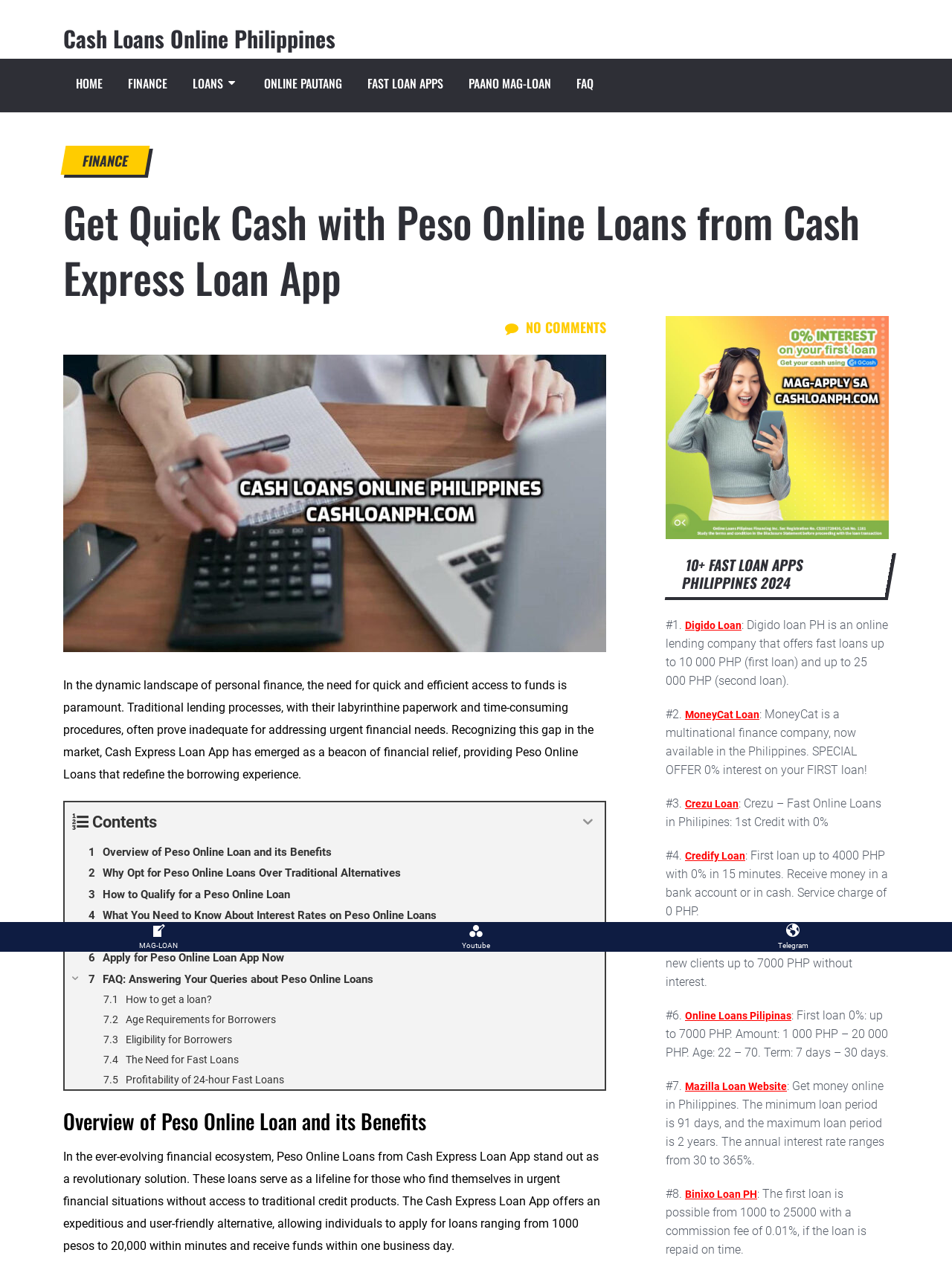How long does it take to receive funds?
Look at the image and respond with a one-word or short phrase answer.

one business day